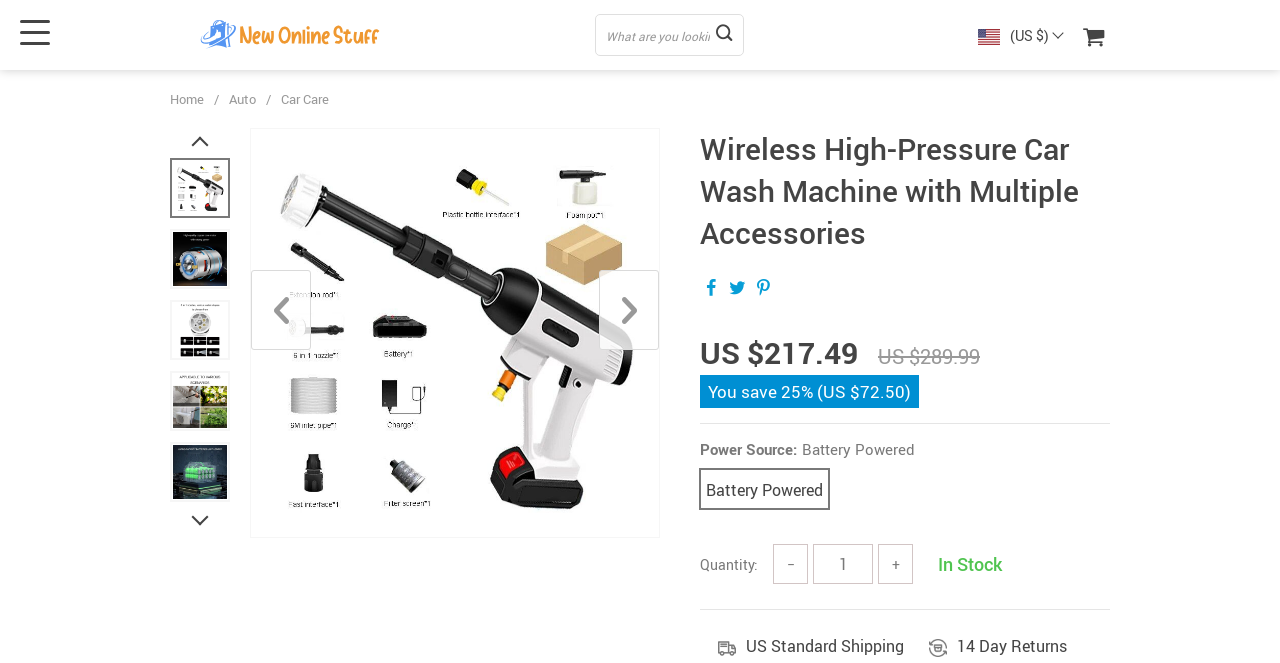What is the discount percentage?
Based on the visual, give a brief answer using one word or a short phrase.

25%